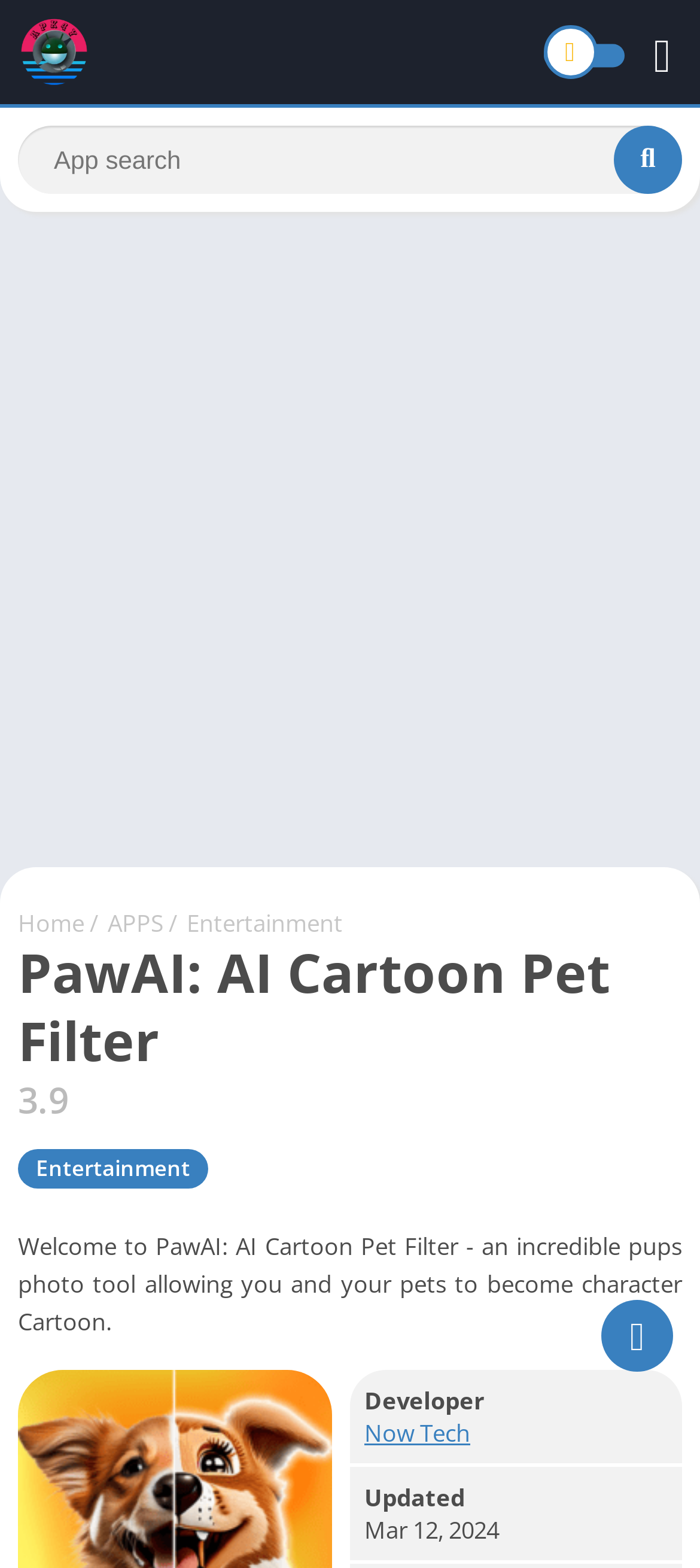What is the rating of PawAI?
Respond to the question with a single word or phrase according to the image.

3.9